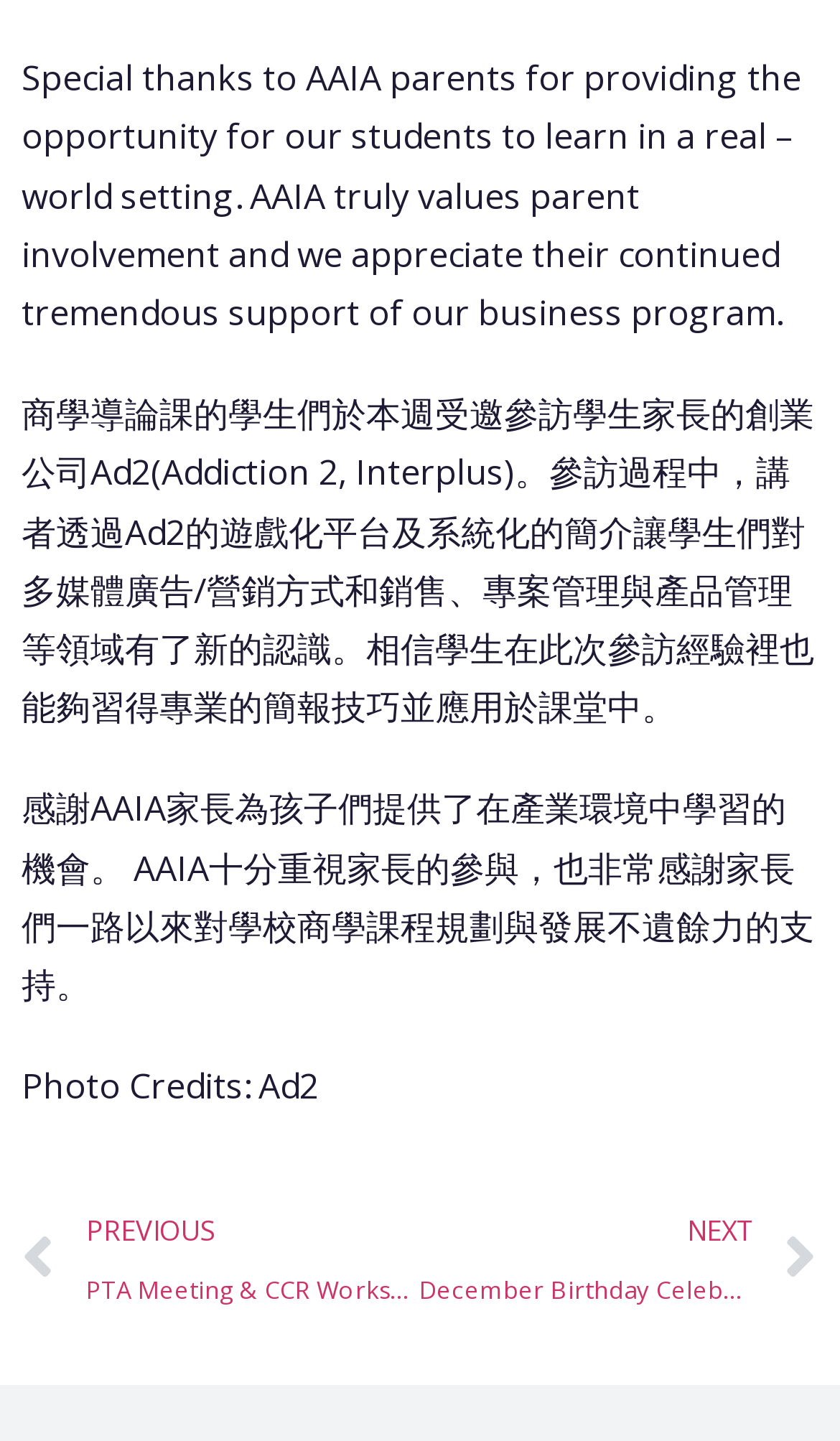Extract the bounding box coordinates of the UI element described: "NextDecember Birthday CelebrationNext". Provide the coordinates in the format [left, top, right, bottom] with values ranging from 0 to 1.

[0.499, 0.834, 0.972, 0.916]